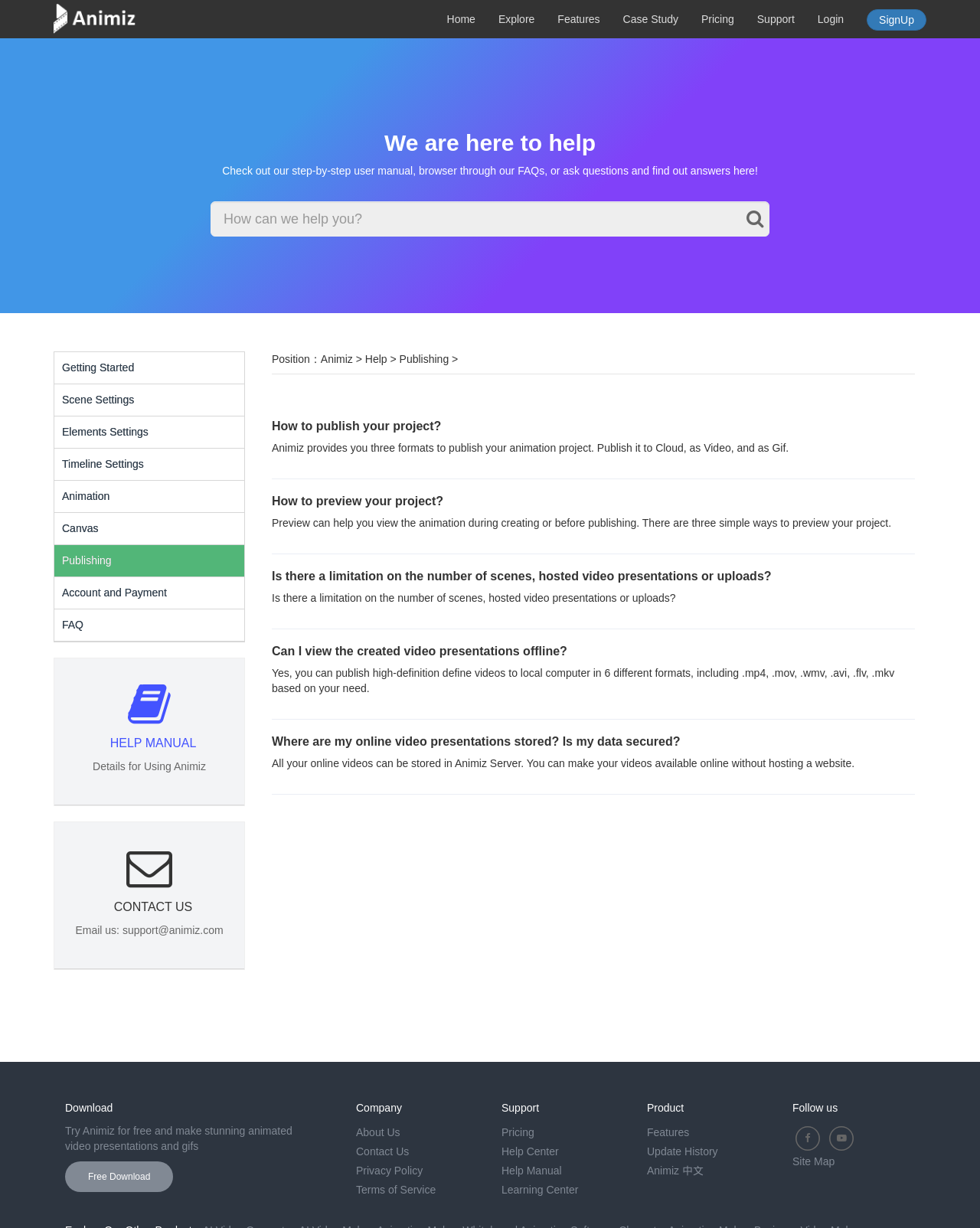Pinpoint the bounding box coordinates of the element to be clicked to execute the instruction: "Click on the 'Free Download' button".

[0.066, 0.946, 0.177, 0.971]